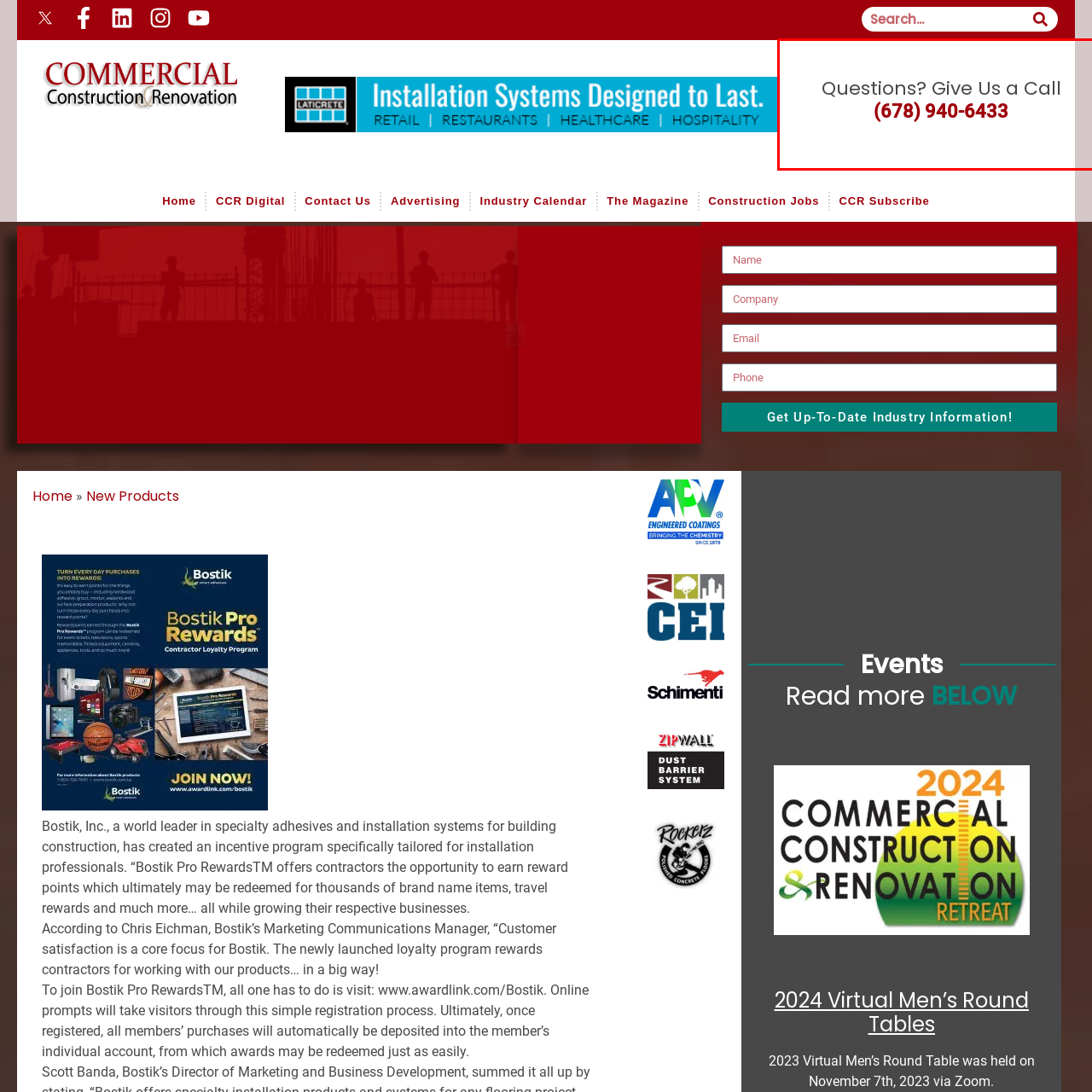Check the area bordered by the red box and provide a single word or phrase as the answer to the question: What is the purpose of the header?

To encourage interaction